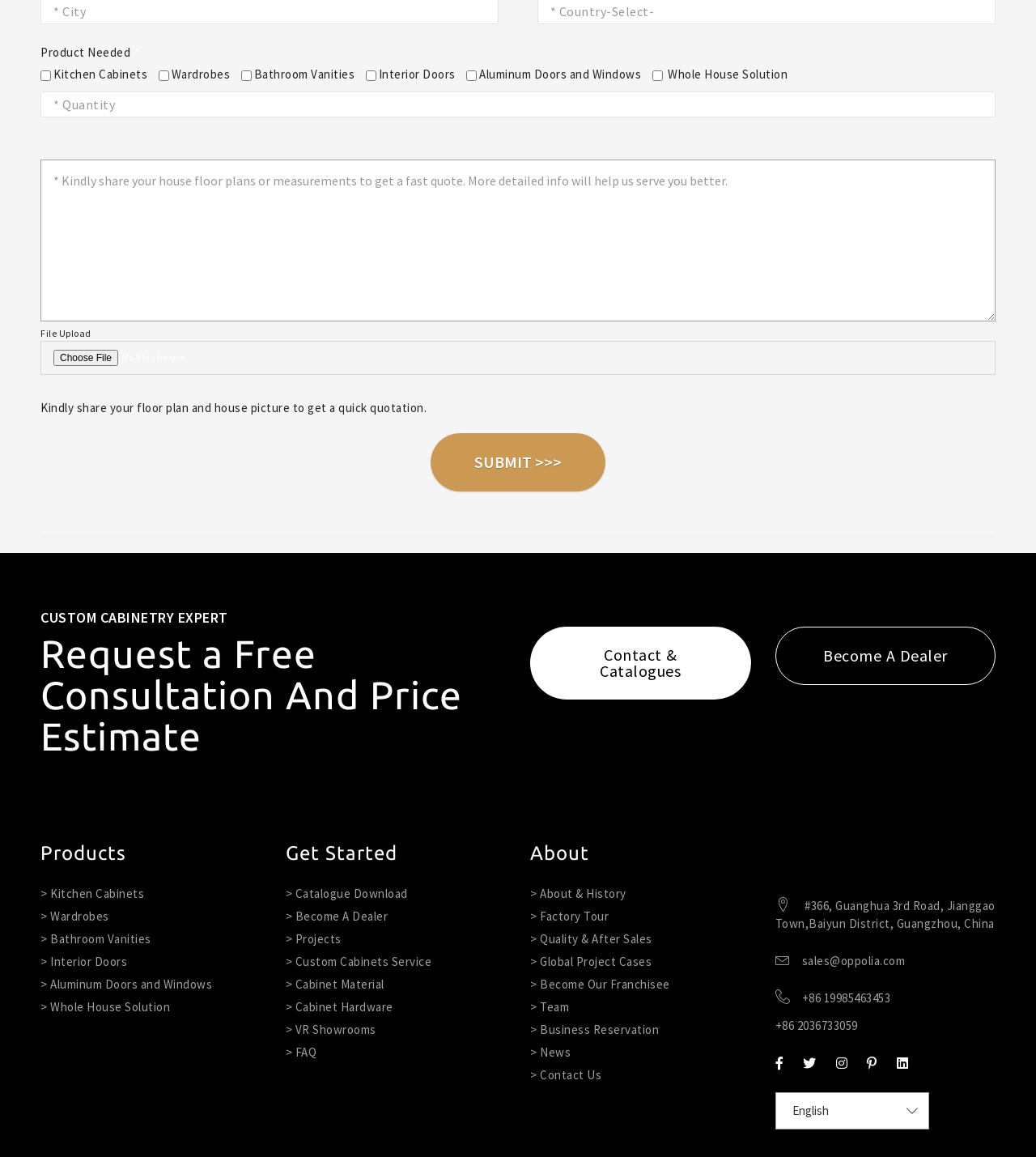Extract the bounding box coordinates for the described element: "> FAQ". The coordinates should be represented as four float numbers between 0 and 1: [left, top, right, bottom].

[0.275, 0.903, 0.305, 0.916]